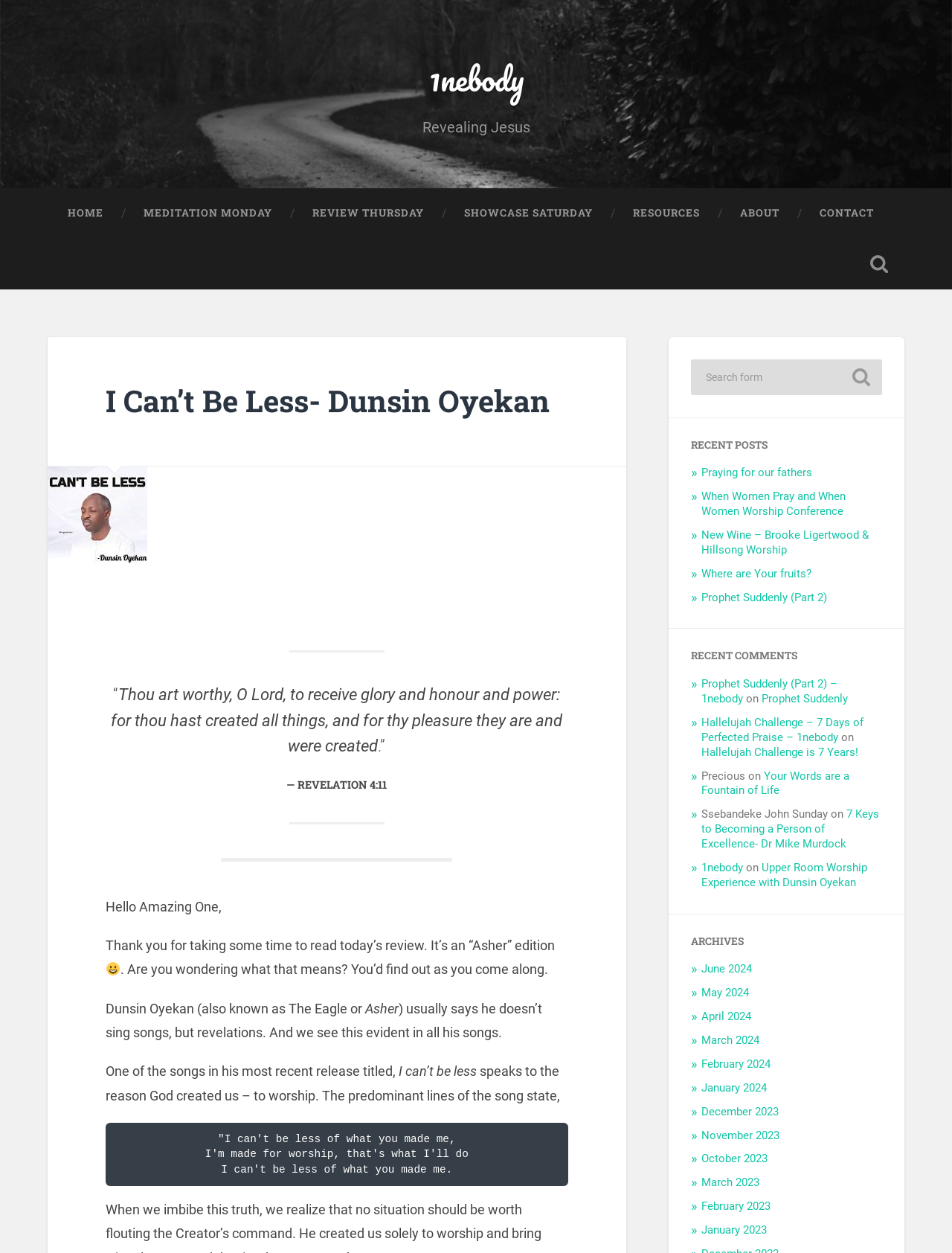Explain the webpage's layout and main content in detail.

This webpage is about a Christian blog or website, specifically a review of a song by Dunsin Oyekan titled "I Can't Be Less". The page has a navigation menu at the top with links to "HOME", "MEDITATION MONDAY", "REVIEW THURSDAY", "SHOWCASE SATURDAY", "RESOURCES", "ABOUT", and "CONTACT". There is also a search button and a toggle search field button on the top right corner.

Below the navigation menu, there is a heading "Revealing Jesus" and a link to "1nebody" on the top left corner. The main content of the page is divided into sections. The first section has a heading "I Can't Be Less- Dunsin Oyekan" and a link to the song title. Below this, there is a blockquote with a Bible verse from Revelation 4:11.

The next section has a greeting message "Hello Amazing One" and a brief introduction to the review of the song. There is an image of a smiling face and a text that says "Are you wondering what that means? You'd find out as you come along." The review discusses the song's meaning and its relation to worship.

On the right side of the page, there are three sections: "RECENT POSTS", "RECENT COMMENTS", and "ARCHIVES". The "RECENT POSTS" section lists several links to recent blog posts, including "Praying for our fathers", "When Women Pray and When Women Worship Conference", and "New Wine – Brooke Ligertwood & Hillsong Worship". The "RECENT COMMENTS" section lists several comments on recent blog posts, including "Prophet Suddenly (Part 2)" and "Hallelujah Challenge – 7 Days of Perfected Praise". The "ARCHIVES" section lists links to blog posts from different months, from June 2024 to January 2023.